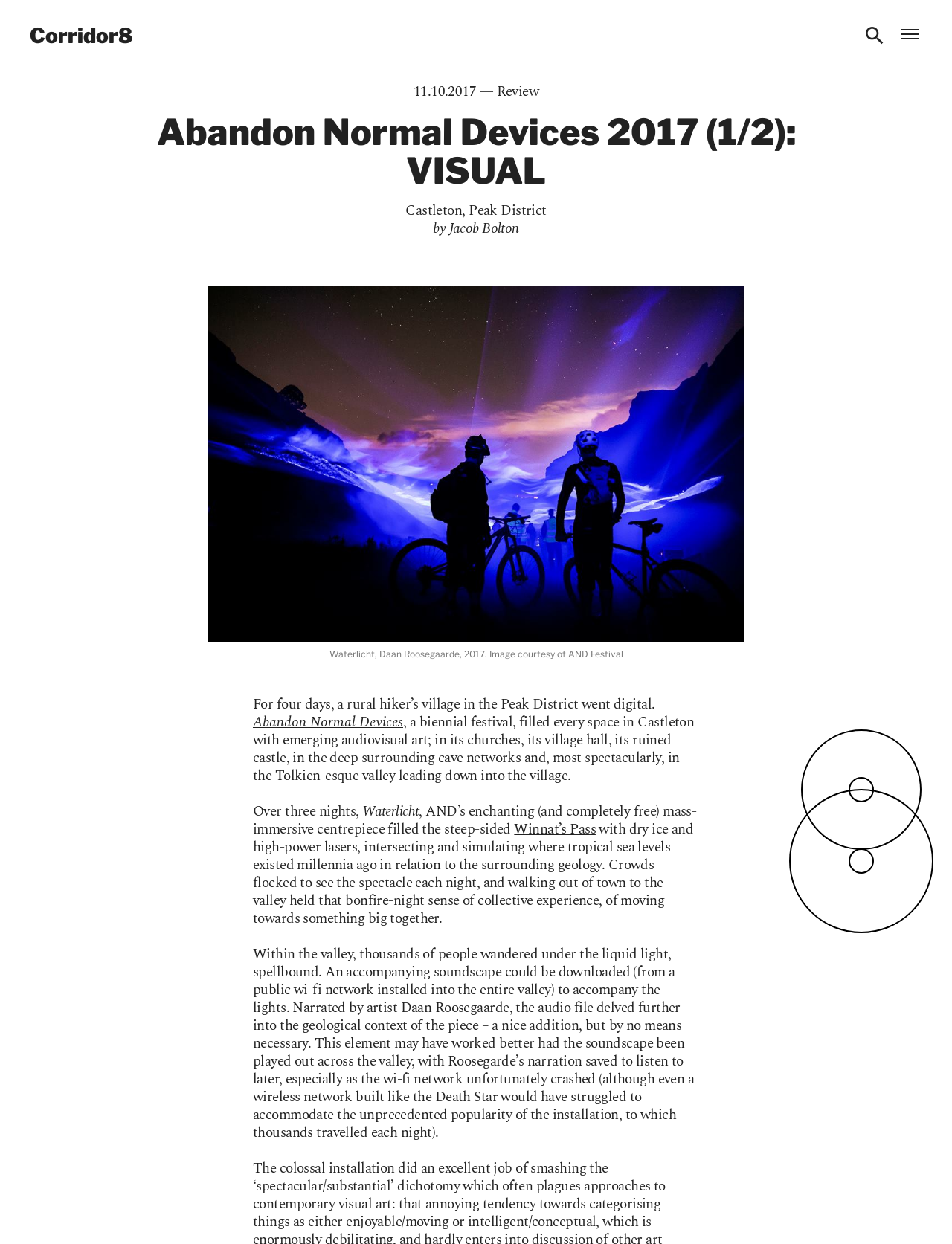Determine the bounding box for the described UI element: "Open menu Close menu".

[0.938, 0.014, 0.975, 0.043]